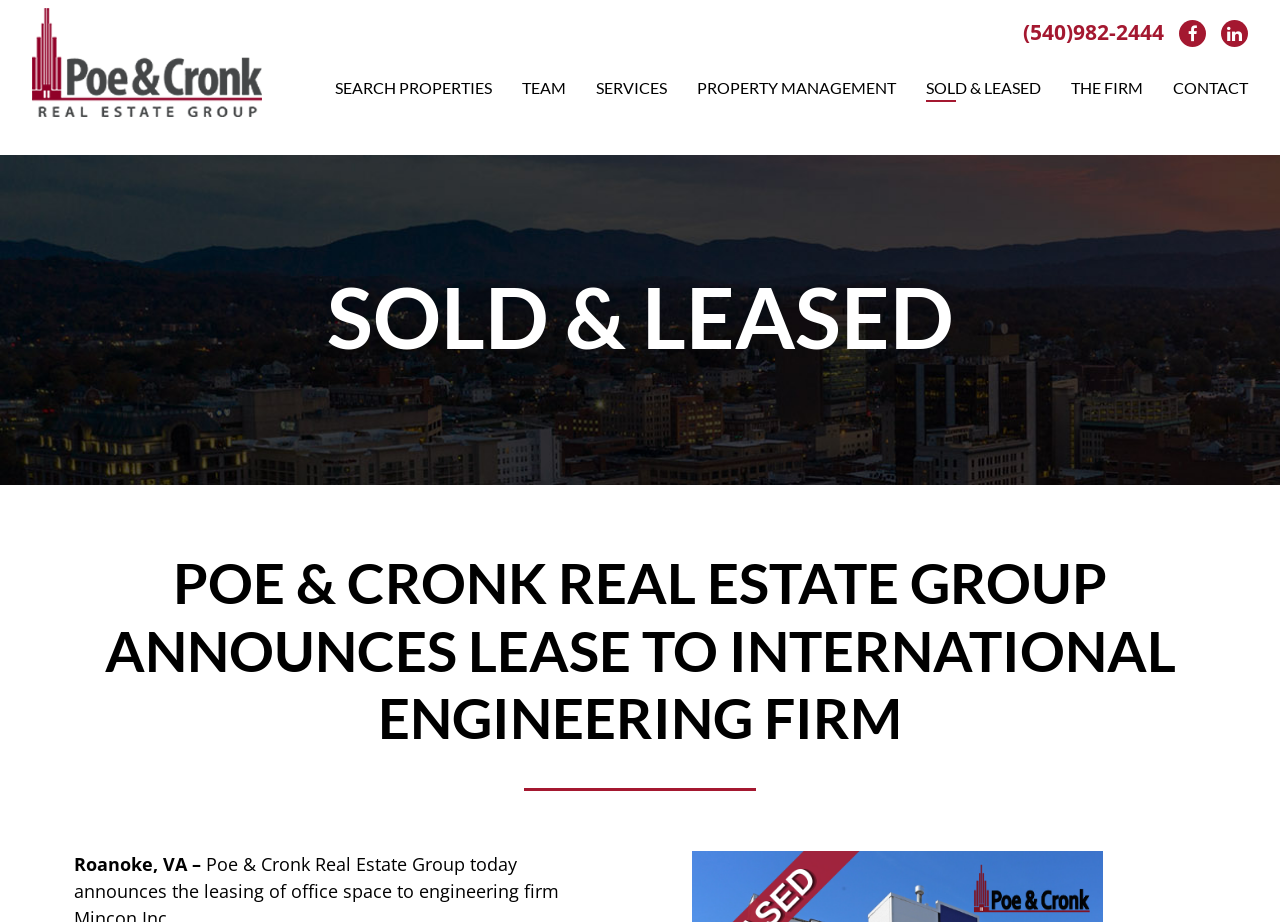Using the provided element description: "The Firm", identify the bounding box coordinates. The coordinates should be four floats between 0 and 1 in the order [left, top, right, bottom].

[0.837, 0.083, 0.893, 0.109]